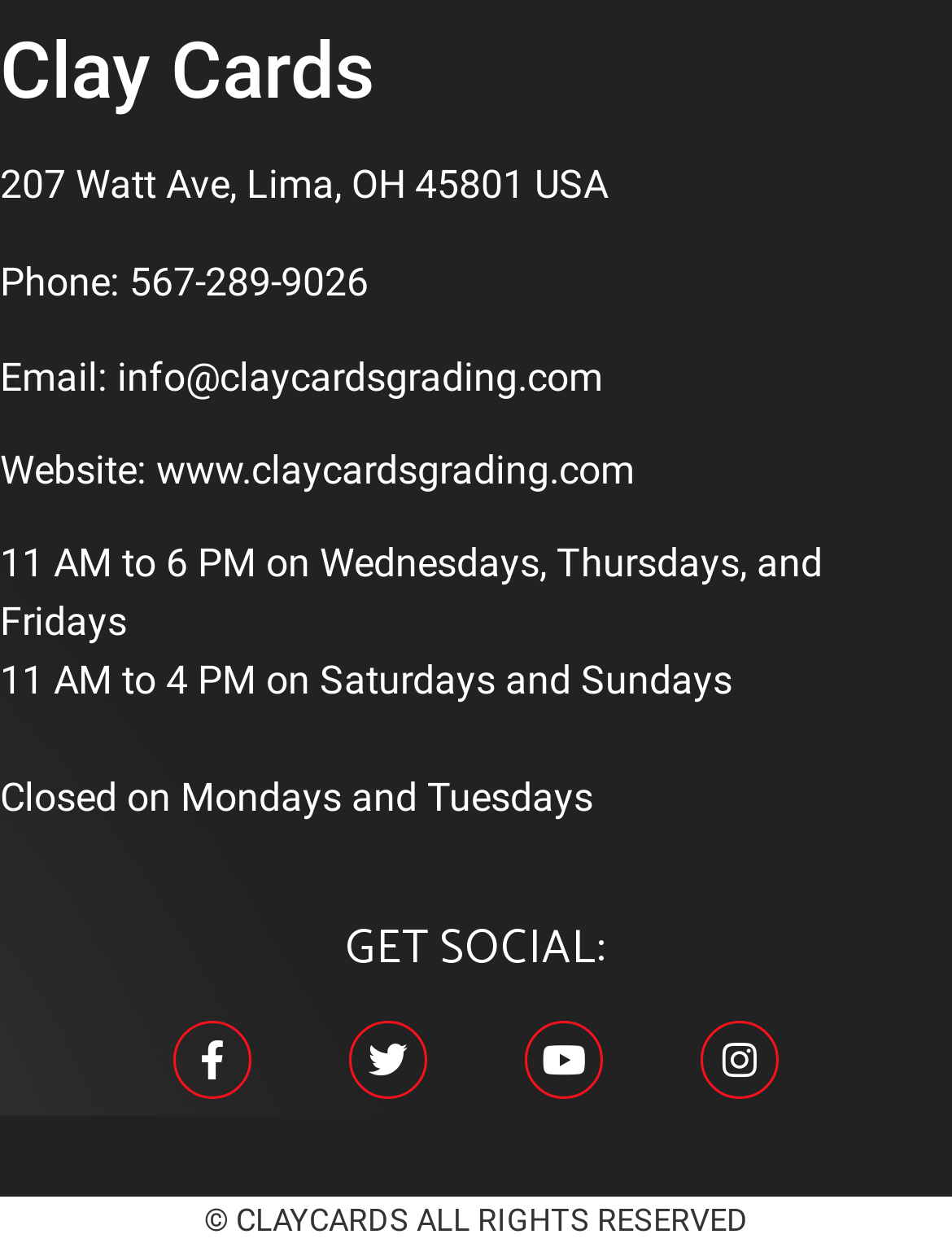Using the provided element description: "Native American", determine the bounding box coordinates of the corresponding UI element in the screenshot.

None